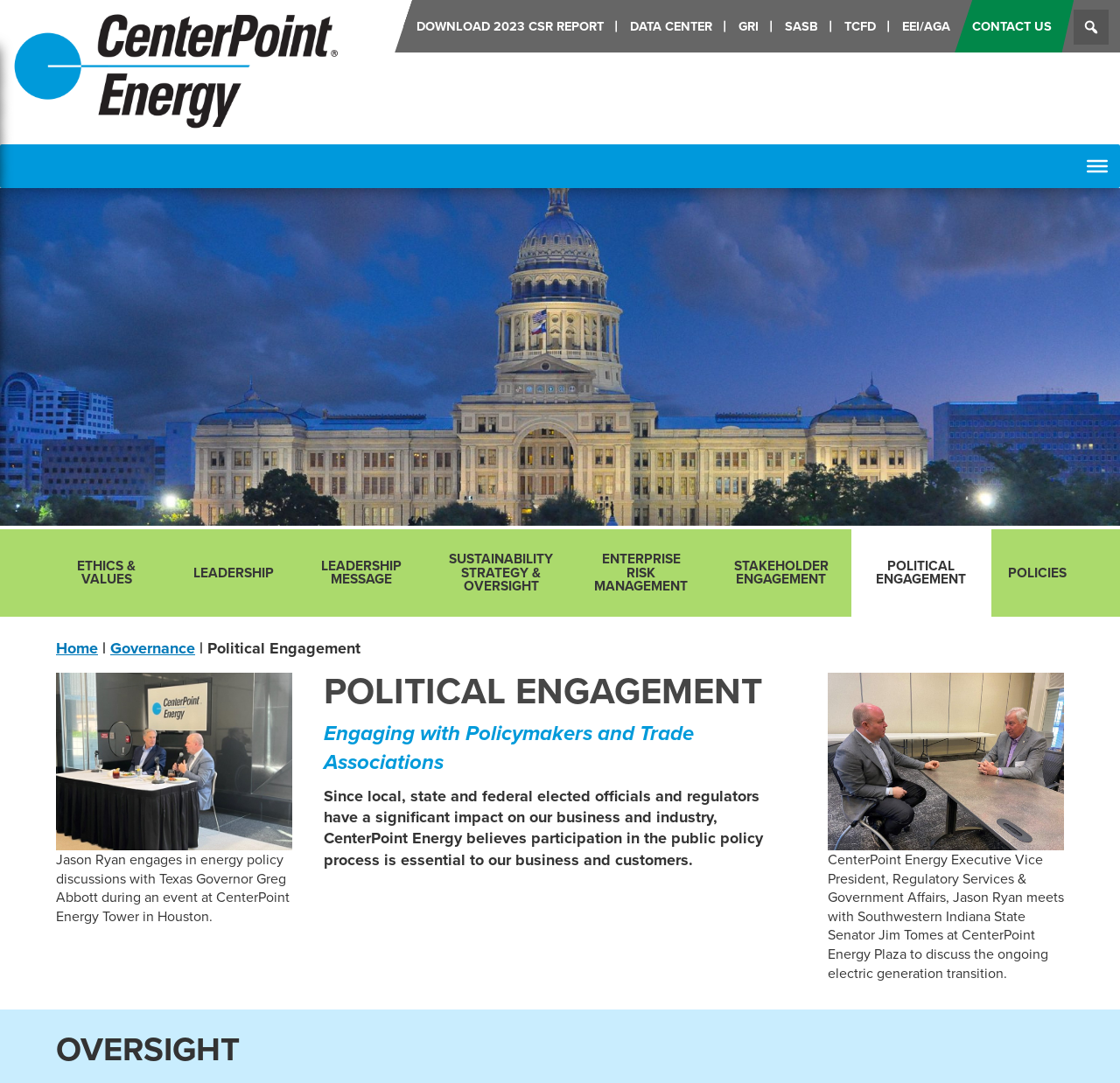Determine the bounding box coordinates of the clickable element to achieve the following action: 'Search for something'. Provide the coordinates as four float values between 0 and 1, formatted as [left, top, right, bottom].

[0.959, 0.009, 0.99, 0.041]